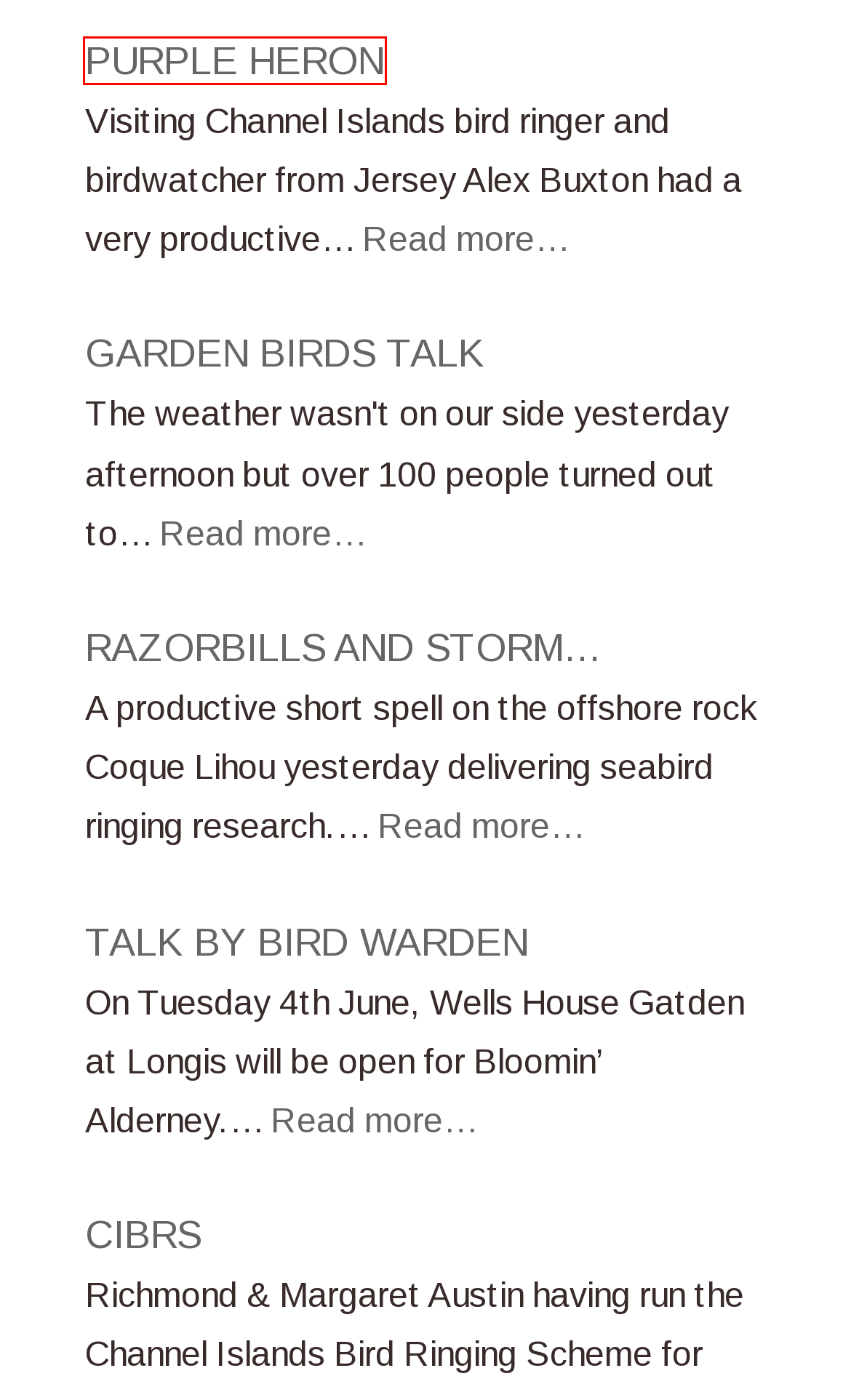You are given a screenshot of a webpage with a red rectangle bounding box around an element. Choose the best webpage description that matches the page after clicking the element in the bounding box. Here are the candidates:
A. Walking for the ABO | Alderney Bird Observatory
B. Ichneumon wasp | Alderney Bird Observatory
C. CIBRS | Alderney Bird Observatory
D. Garden Birds Talk | Alderney Bird Observatory
E. Talk by Bird Warden | Alderney Bird Observatory
F. Razorbills and Storm Petrels | Alderney Bird Observatory
G. Purple Heron | Alderney Bird Observatory
H. | Alderney Bird Observatory

G